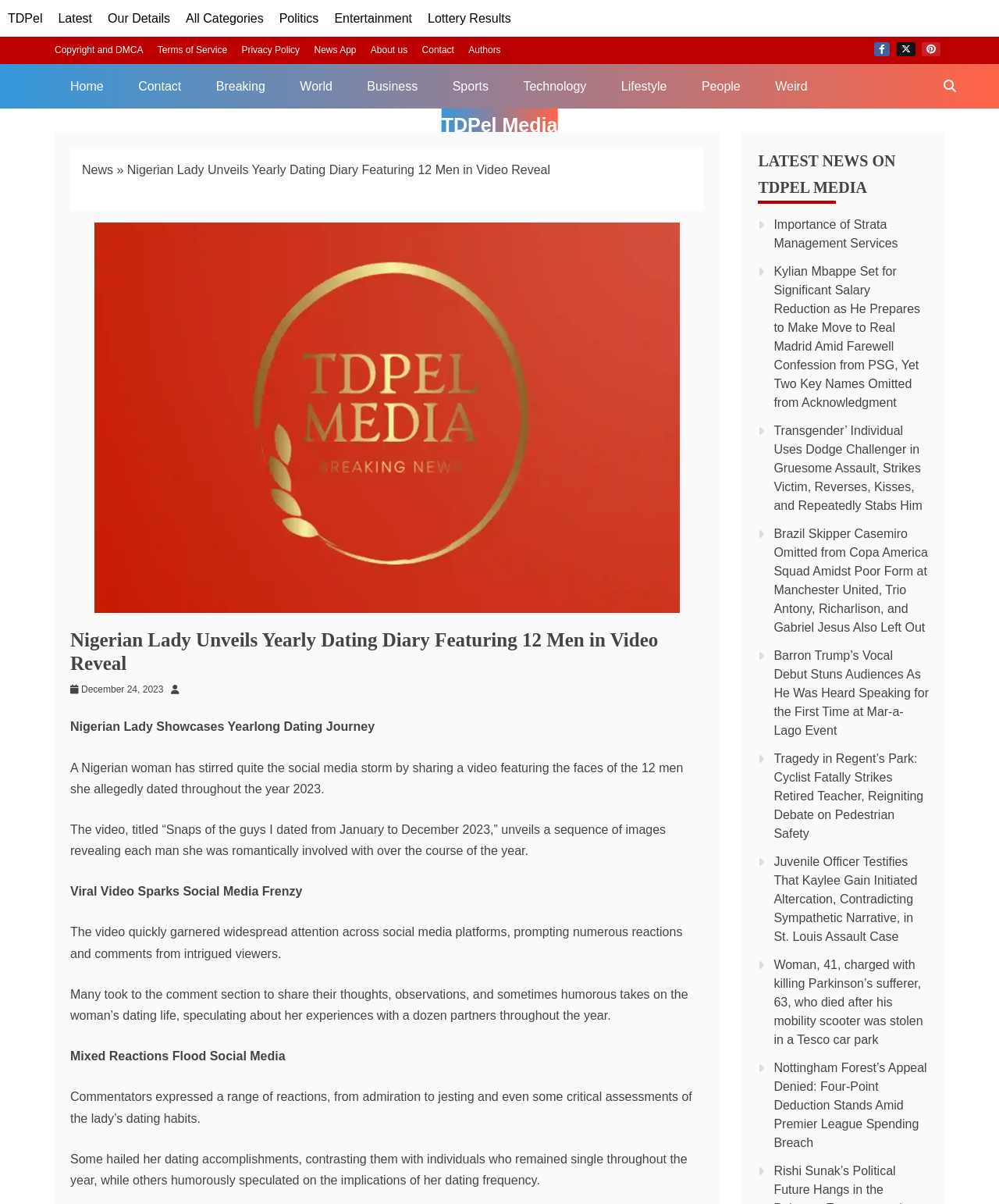Kindly determine the bounding box coordinates for the clickable area to achieve the given instruction: "Read the latest news on TDPel Media".

[0.759, 0.122, 0.93, 0.169]